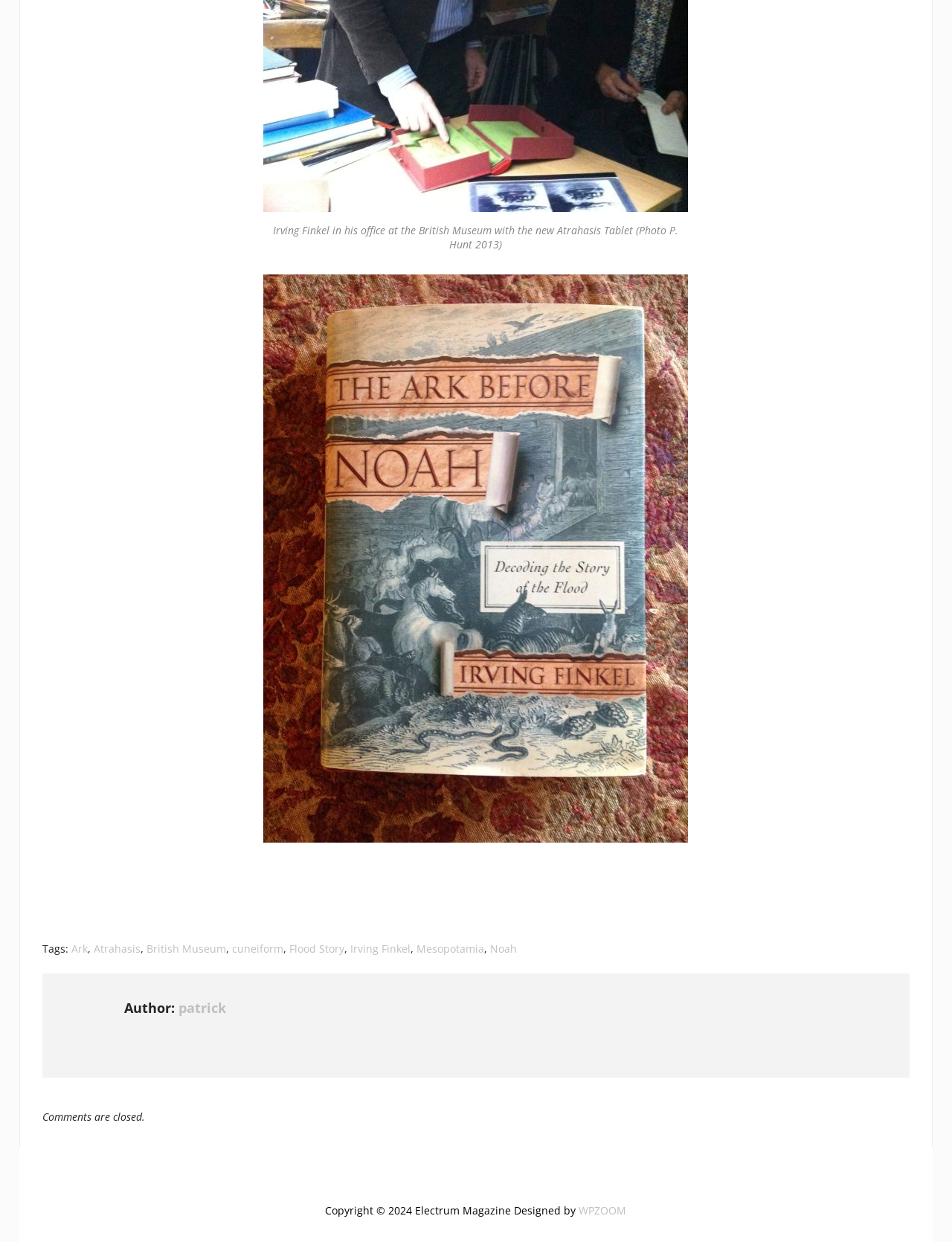Is the comment section open?
Answer the question with a single word or phrase by looking at the picture.

No